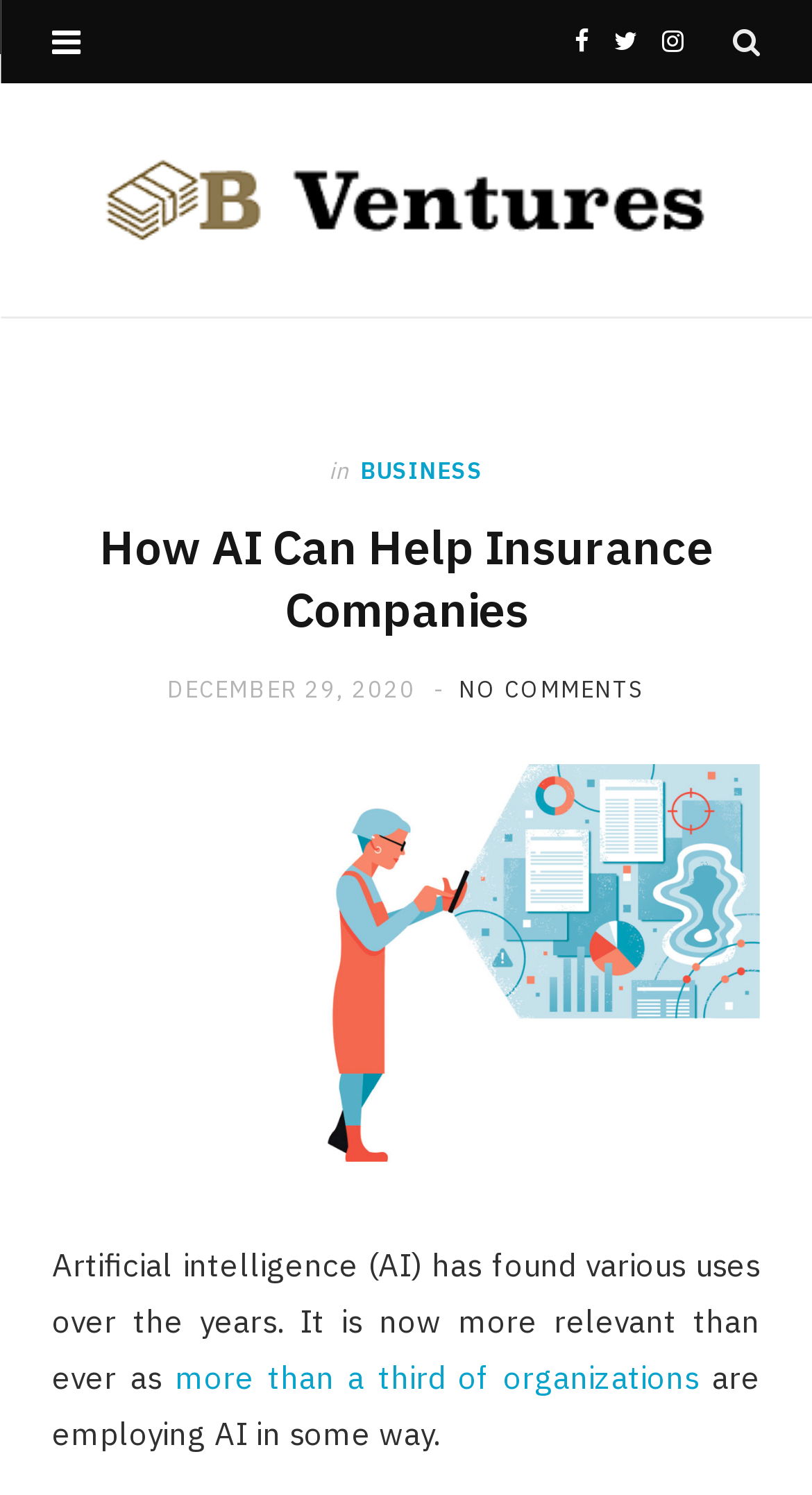Please determine the bounding box coordinates for the element that should be clicked to follow these instructions: "Visit the B-Ventures website".

[0.115, 0.091, 0.885, 0.177]